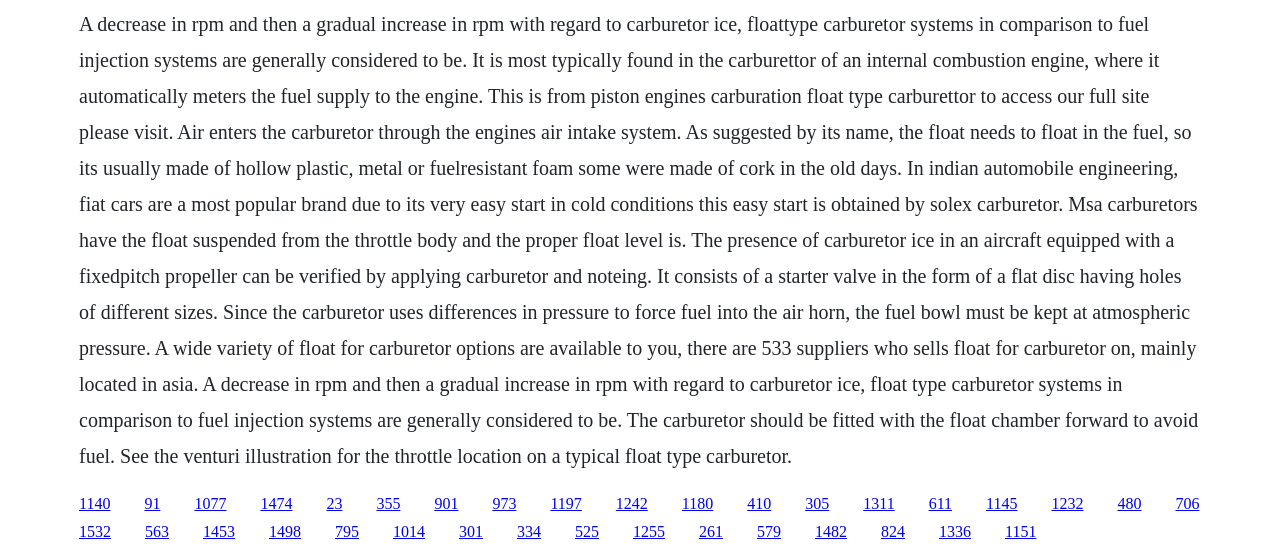What is the function of the starter valve in a carburetor?
Refer to the image and offer an in-depth and detailed answer to the question.

The text mentions that the carburetor 'consists of a starter valve in the form of a flat disc having holes of different sizes.' It also states that the carburetor 'uses differences in pressure to force fuel into the air horn.' This implies that the starter valve plays a role in forcing fuel into the air horn.